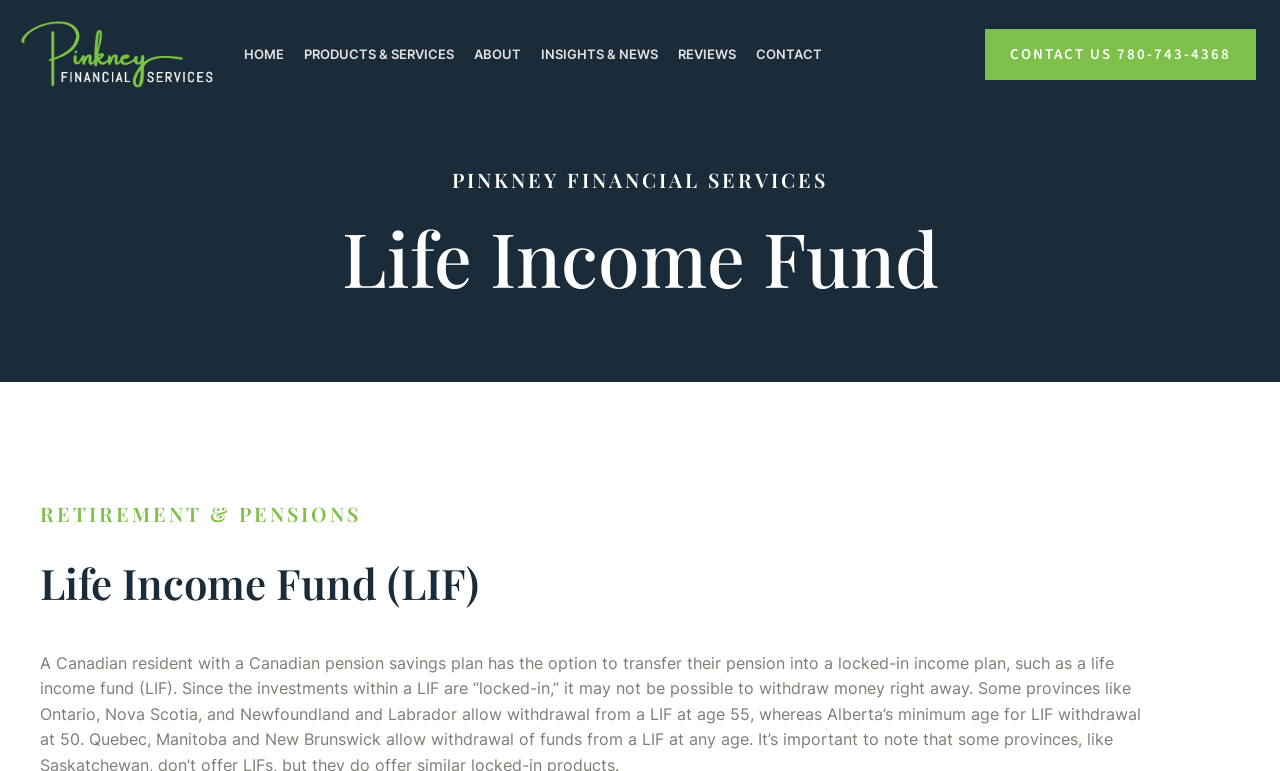Locate the bounding box coordinates of the element's region that should be clicked to carry out the following instruction: "learn about retirement and pensions". The coordinates need to be four float numbers between 0 and 1, i.e., [left, top, right, bottom].

[0.031, 0.651, 0.906, 0.683]